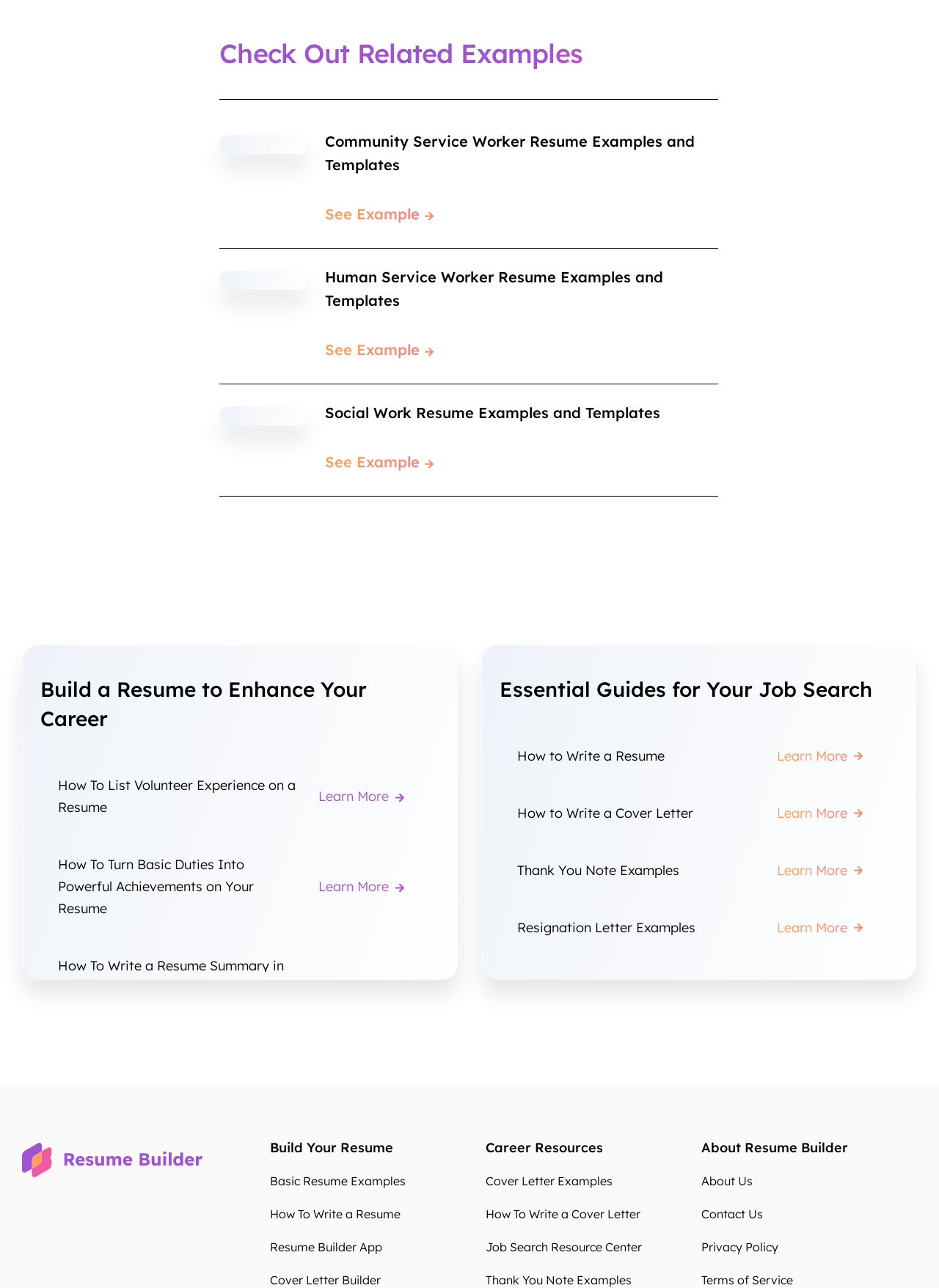Please reply to the following question using a single word or phrase: 
What is the main purpose of this webpage?

Resume building